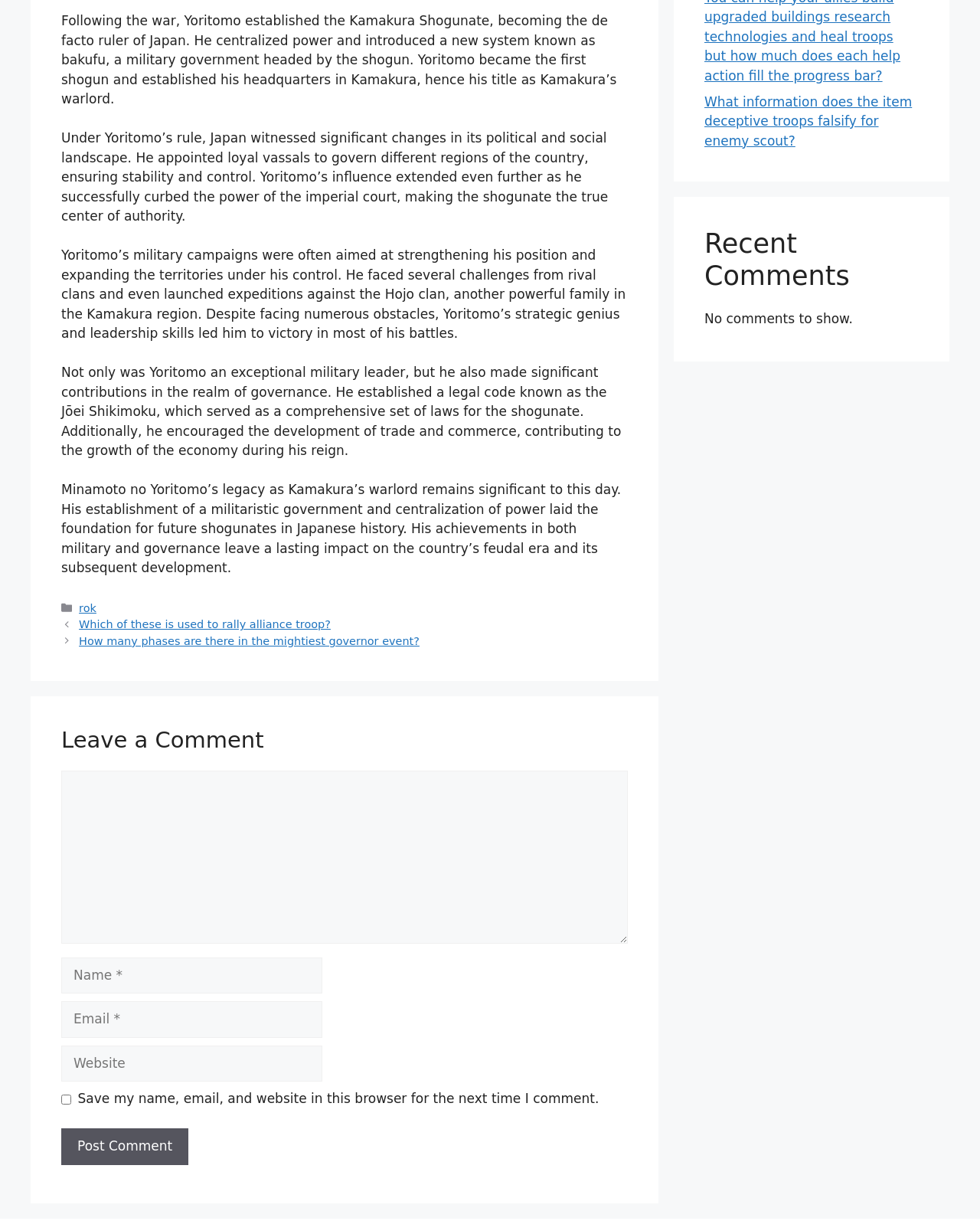Determine the bounding box for the UI element that matches this description: "parent_node: Comment name="comment"".

[0.062, 0.631, 0.641, 0.773]